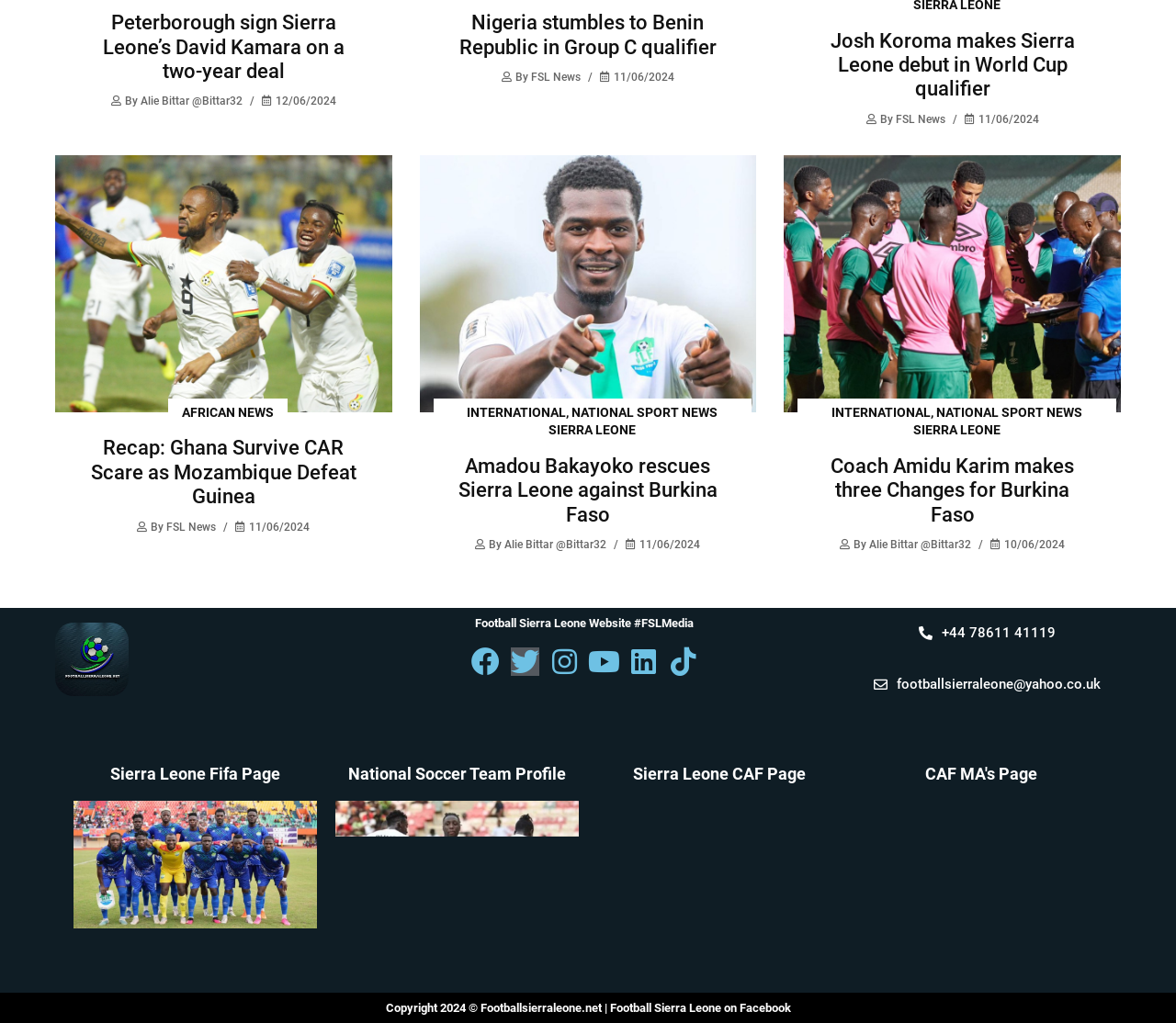Consider the image and give a detailed and elaborate answer to the question: 
What is the copyright year of the website?

I determined the answer by looking at the heading 'Copyright 2024 © Footballsierraleone.net | Football Sierra Leone on Facebook' which indicates that the copyright year of the website is 2024.